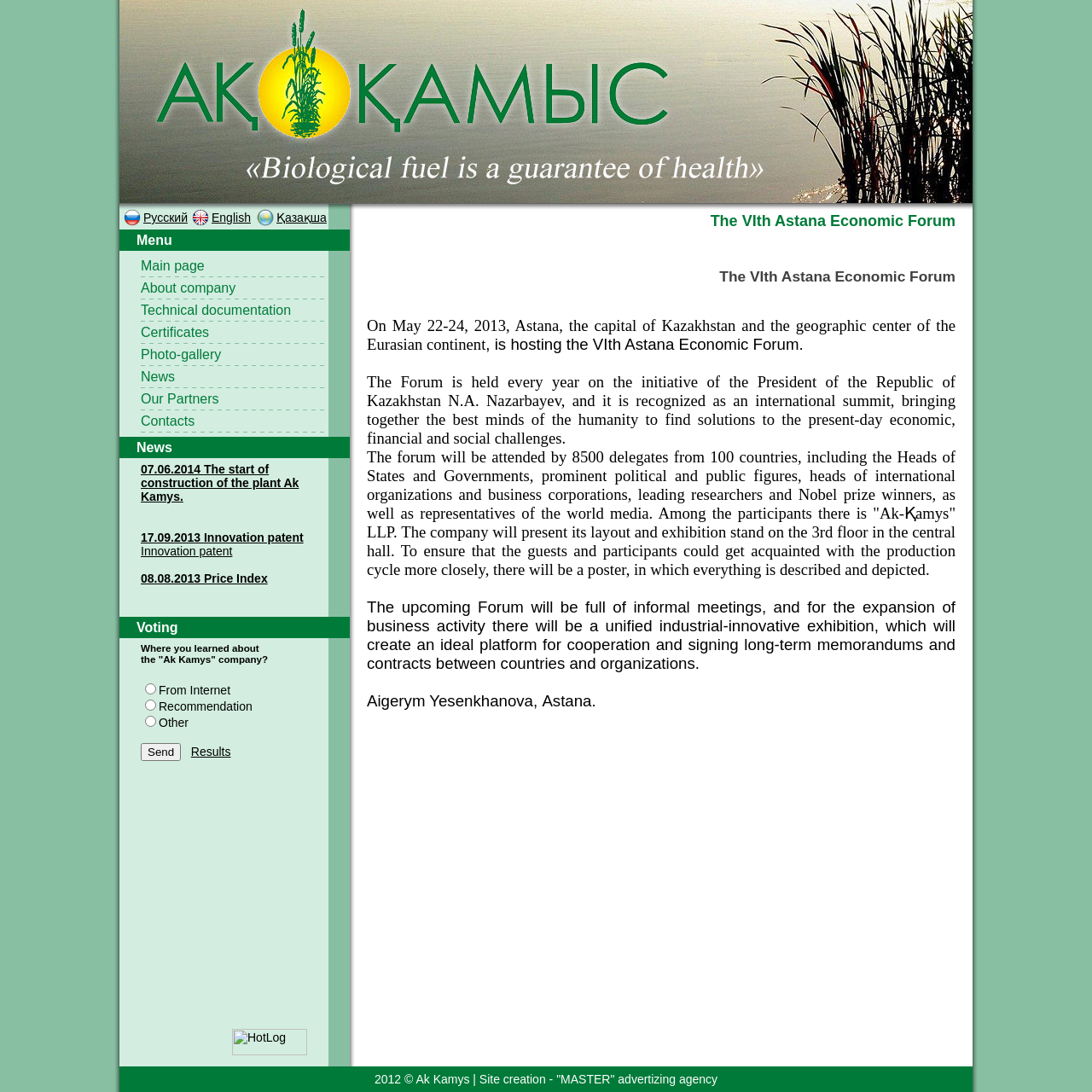Determine the bounding box coordinates for the area that needs to be clicked to fulfill this task: "View News". The coordinates must be given as four float numbers between 0 and 1, i.e., [left, top, right, bottom].

[0.129, 0.335, 0.16, 0.351]